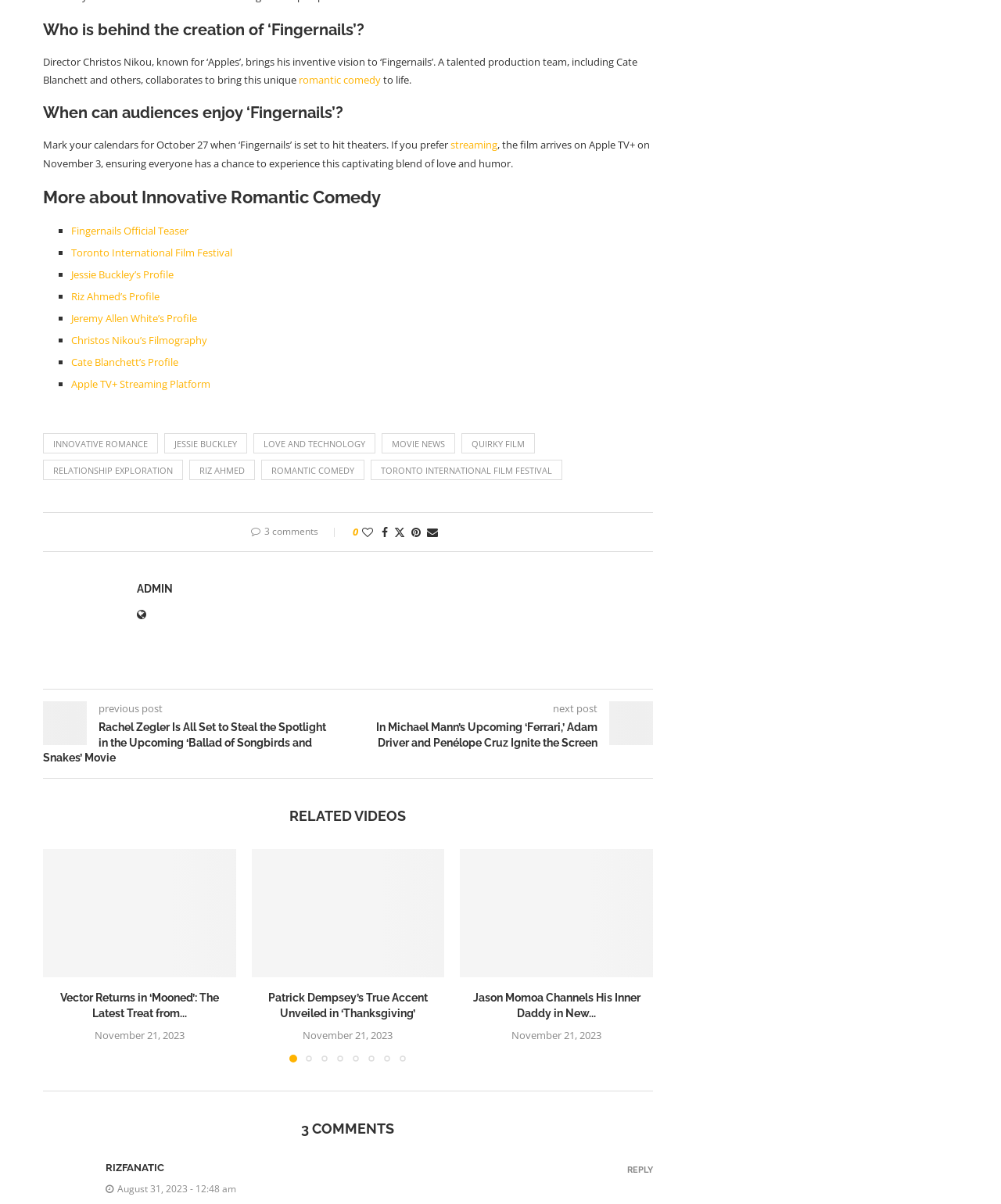Can you find the bounding box coordinates of the area I should click to execute the following instruction: "Search the South Carolina Law Review Website"?

None